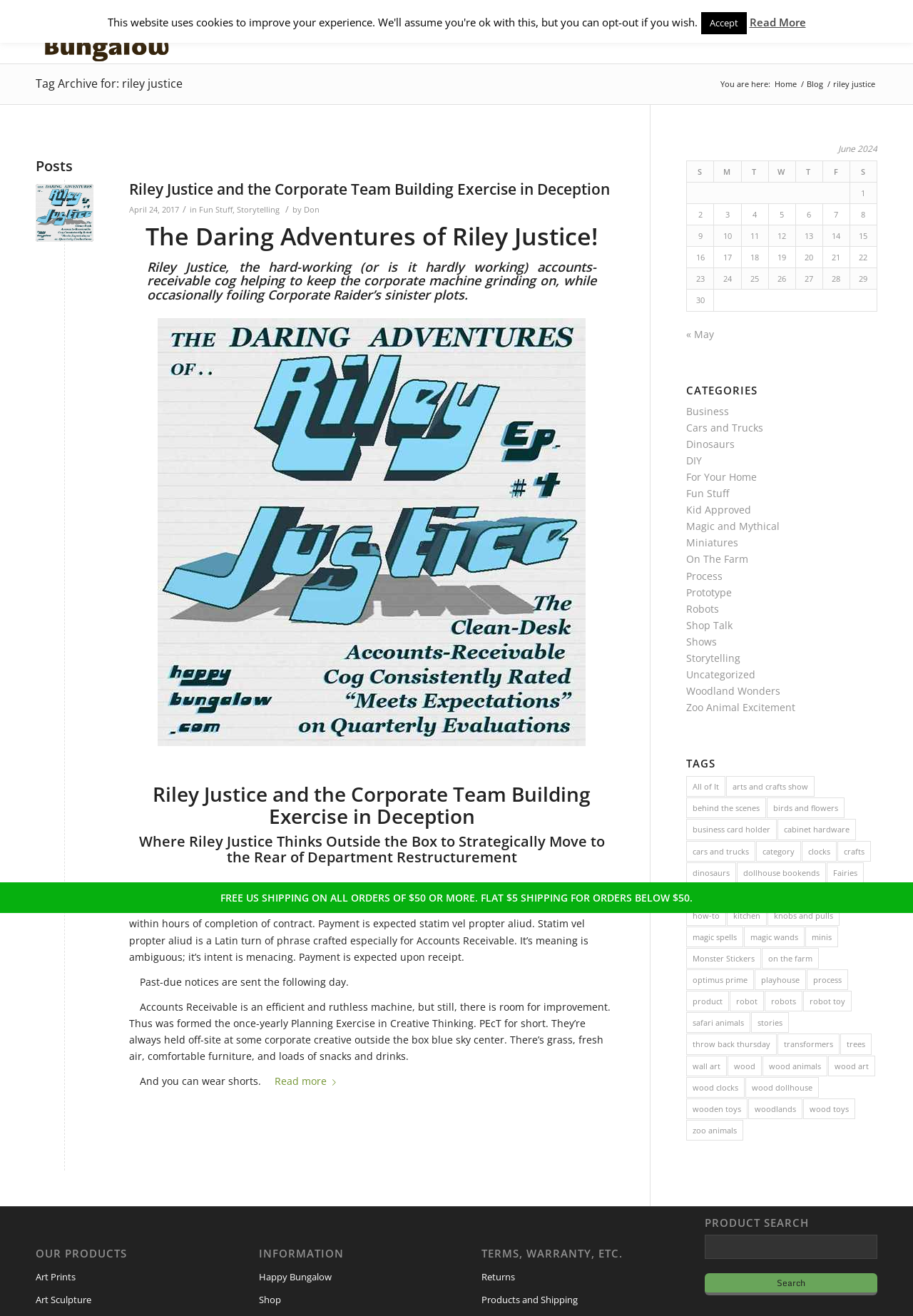Identify the bounding box for the UI element specified in this description: "arts and crafts show". The coordinates must be four float numbers between 0 and 1, formatted as [left, top, right, bottom].

[0.796, 0.59, 0.892, 0.606]